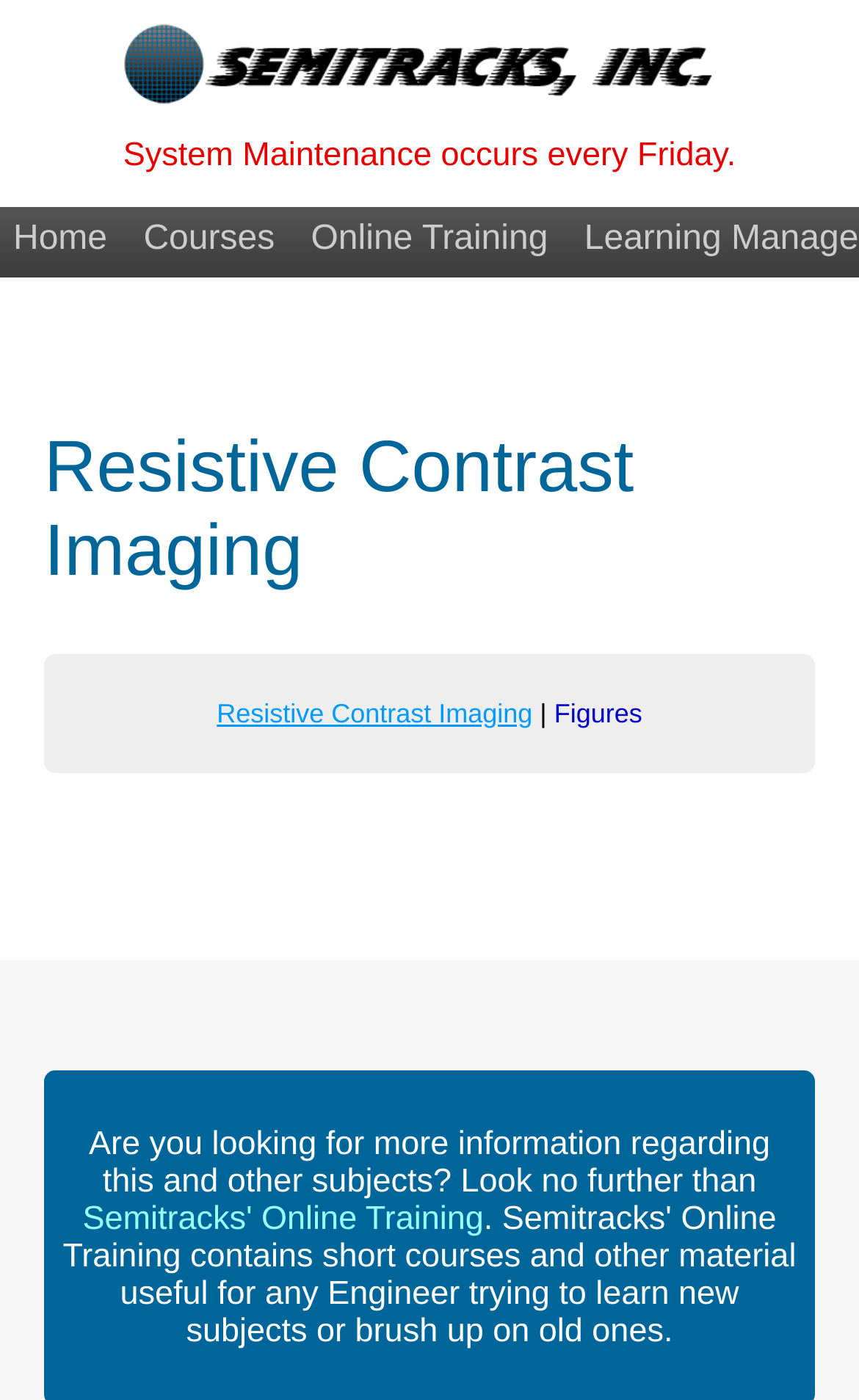From the webpage screenshot, predict the bounding box coordinates (top-left x, top-left y, bottom-right x, bottom-right y) for the UI element described here: Home

None